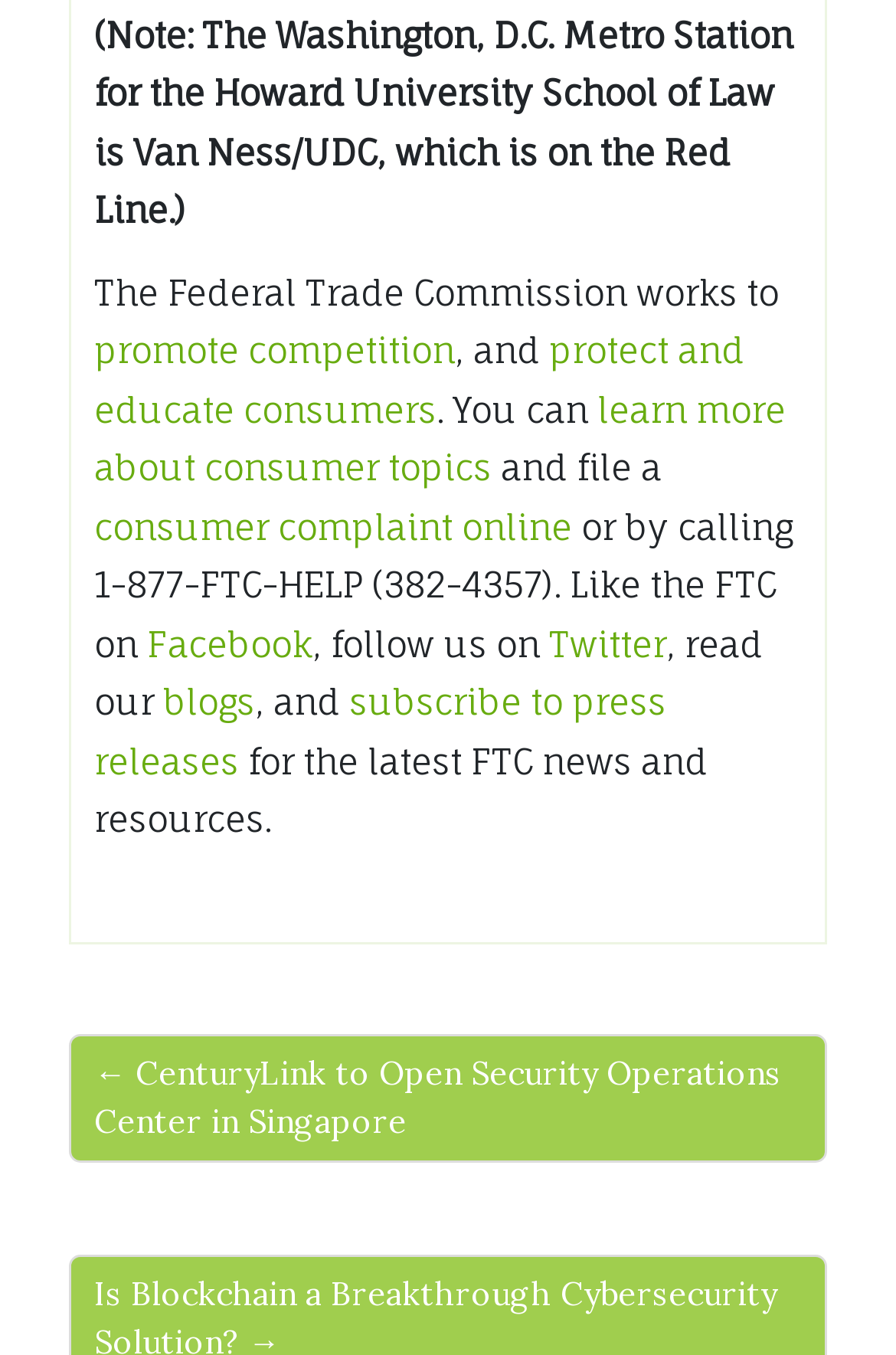Extract the bounding box coordinates of the UI element described: "promote competition". Provide the coordinates in the format [left, top, right, bottom] with values ranging from 0 to 1.

[0.105, 0.243, 0.508, 0.276]